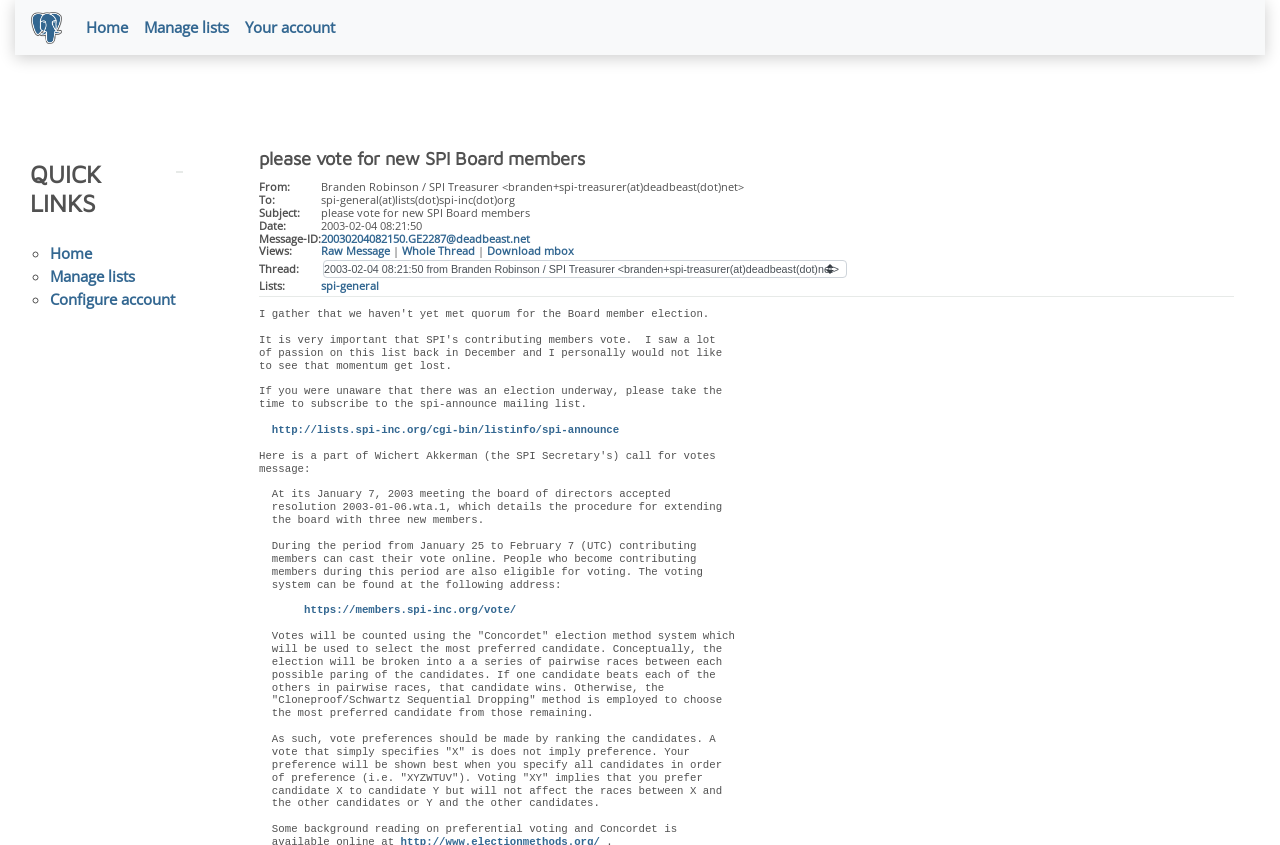What is the purpose of the webpage?
Refer to the image and answer the question using a single word or phrase.

To inform about SPI Board member election